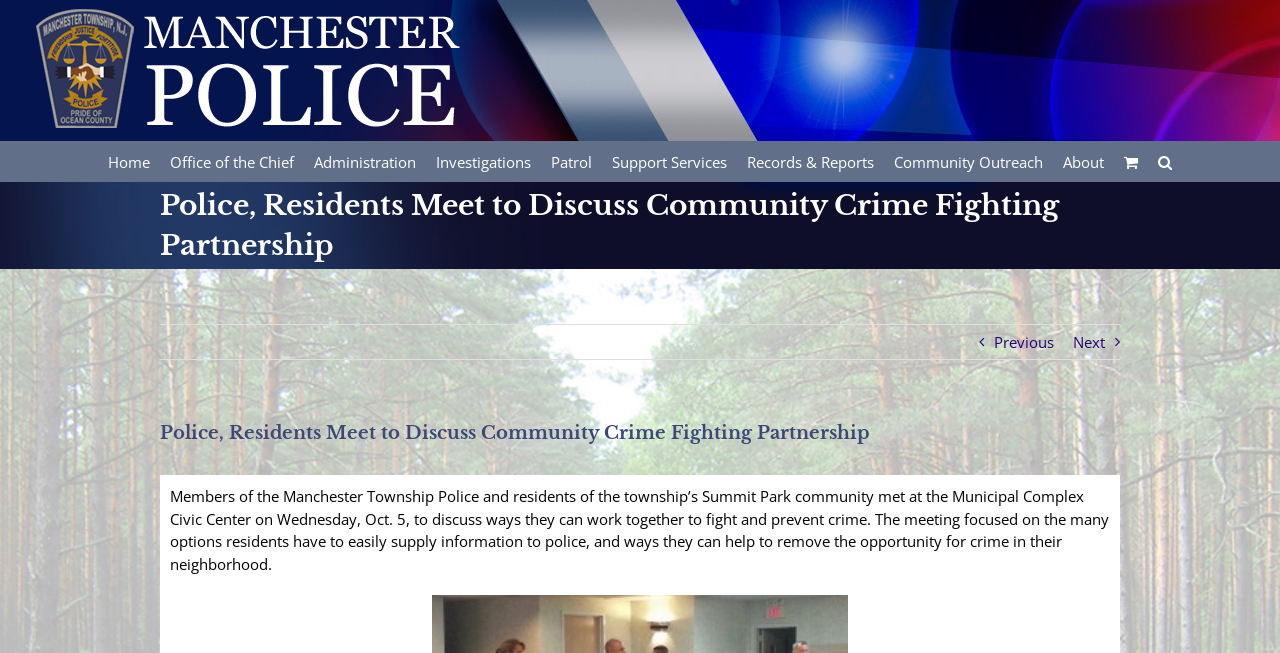What is the date of the meeting mentioned in the article?
Look at the image and respond with a one-word or short-phrase answer.

Oct. 5